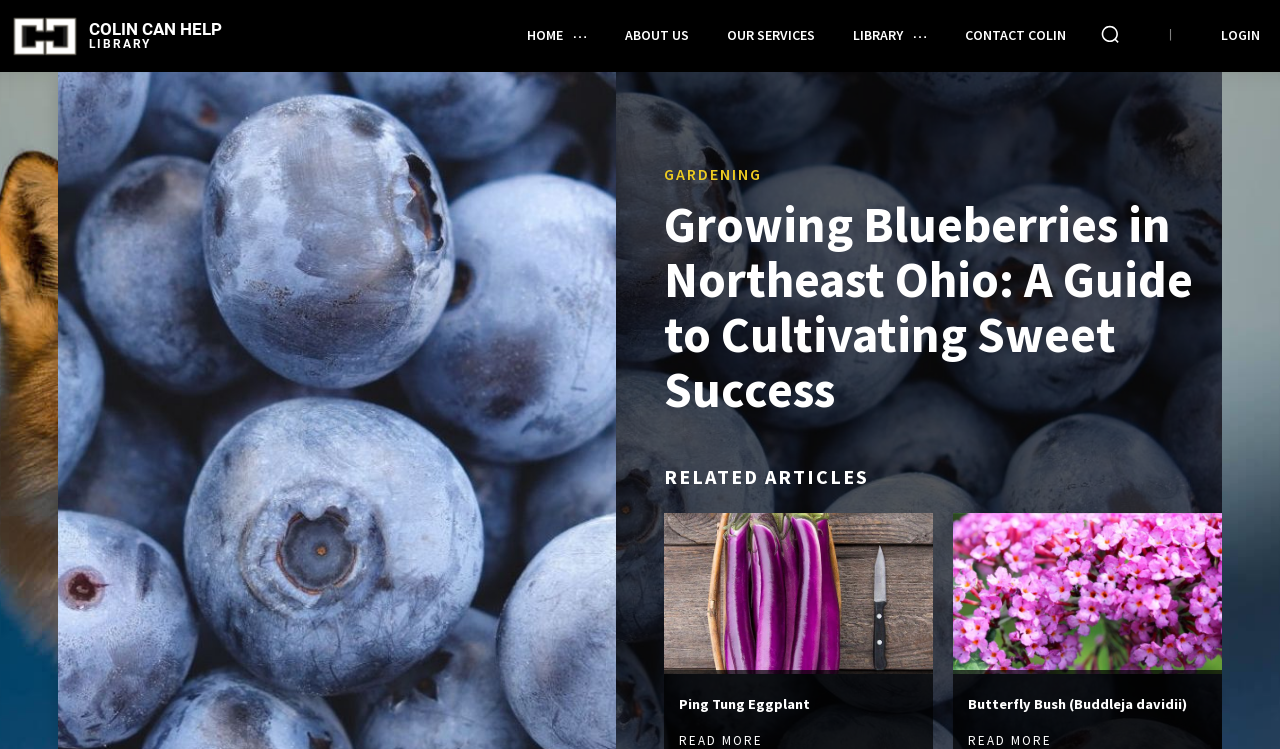Create an elaborate caption that covers all aspects of the webpage.

This webpage is about growing blueberries in Northeast Ohio, with a focus on cultivating sweet success. At the top left corner, there is a logo of the COLIN CAN HELP LIBRARY, accompanied by a small image. To the right of the logo, there are several navigation links, including HOME, ABOUT US, OUR SERVICES, LIBRARY, and CONTACT COLIN, each with a small icon. A search button is located at the top right corner, with a small magnifying glass icon.

Below the navigation links, there is a large heading that reads "Growing Blueberries in Northeast Ohio: A Guide to Cultivating Sweet Success". This heading spans almost the entire width of the page.

Underneath the heading, there are several related articles listed. The first article is about Ping Tung Eggplant, with a heading and a link to read more. The second article is about Butterfly Bush (Buddleja davidii), also with a heading and a link to read more. Both articles have a link to the article title above the "READ MORE" link.

There are a total of 5 navigation links, 2 article headings, and 4 links to read more or access specific articles. The page has a clean and organized layout, making it easy to navigate and find relevant information.